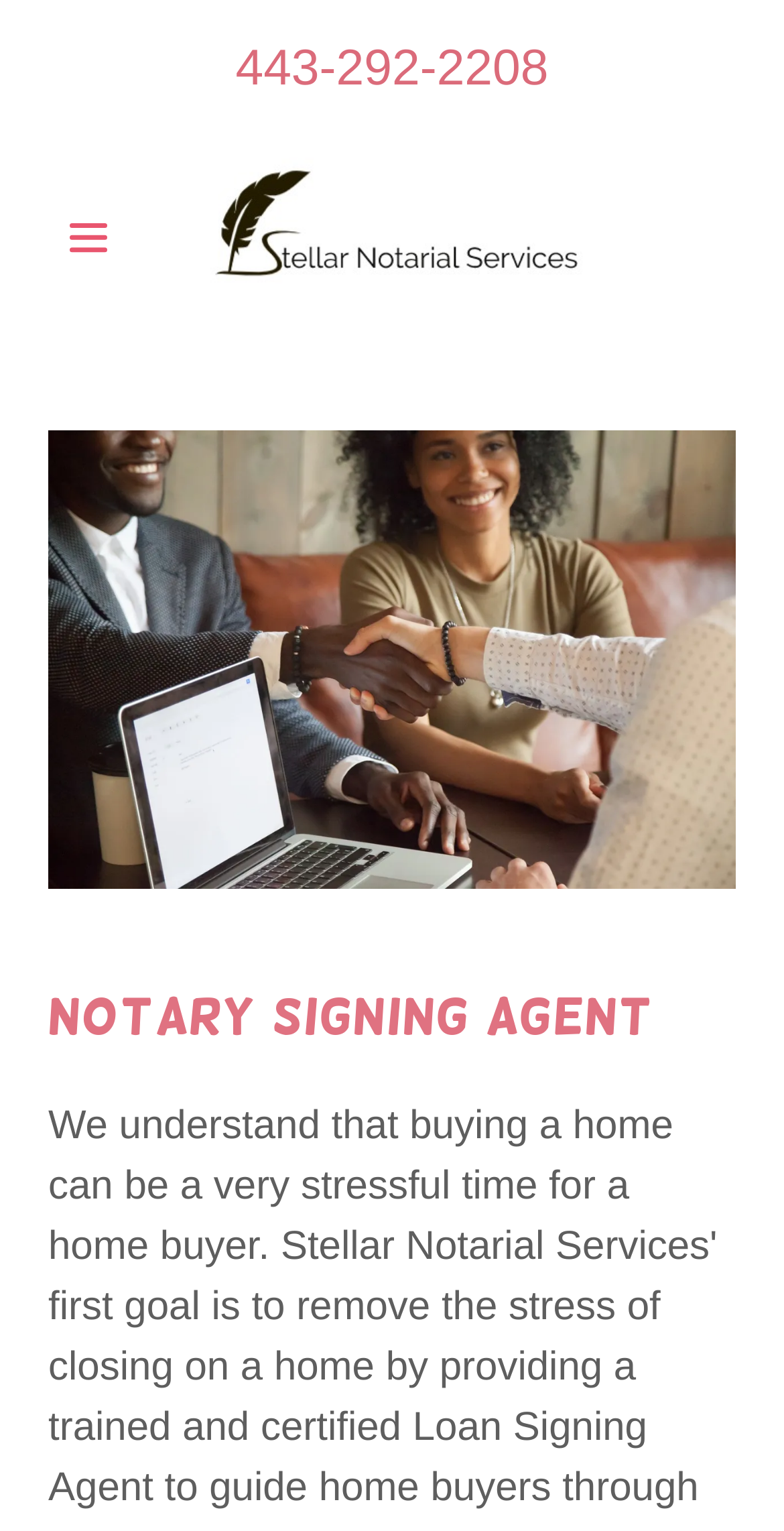Refer to the screenshot and answer the following question in detail:
What is the phone number on the webpage?

I found the phone number by looking at the link element with the text '443-292-2208' which is located at the top of the webpage.